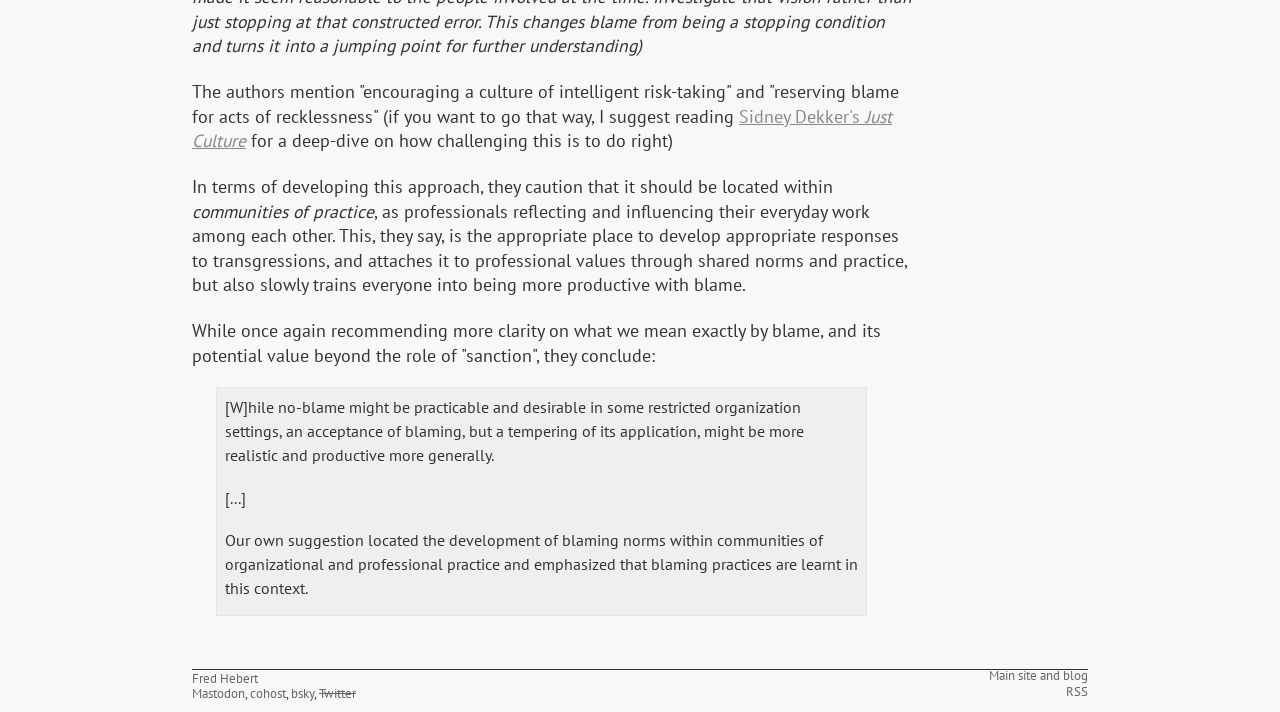Reply to the question with a brief word or phrase: Who is mentioned as an author?

Sidney Dekker